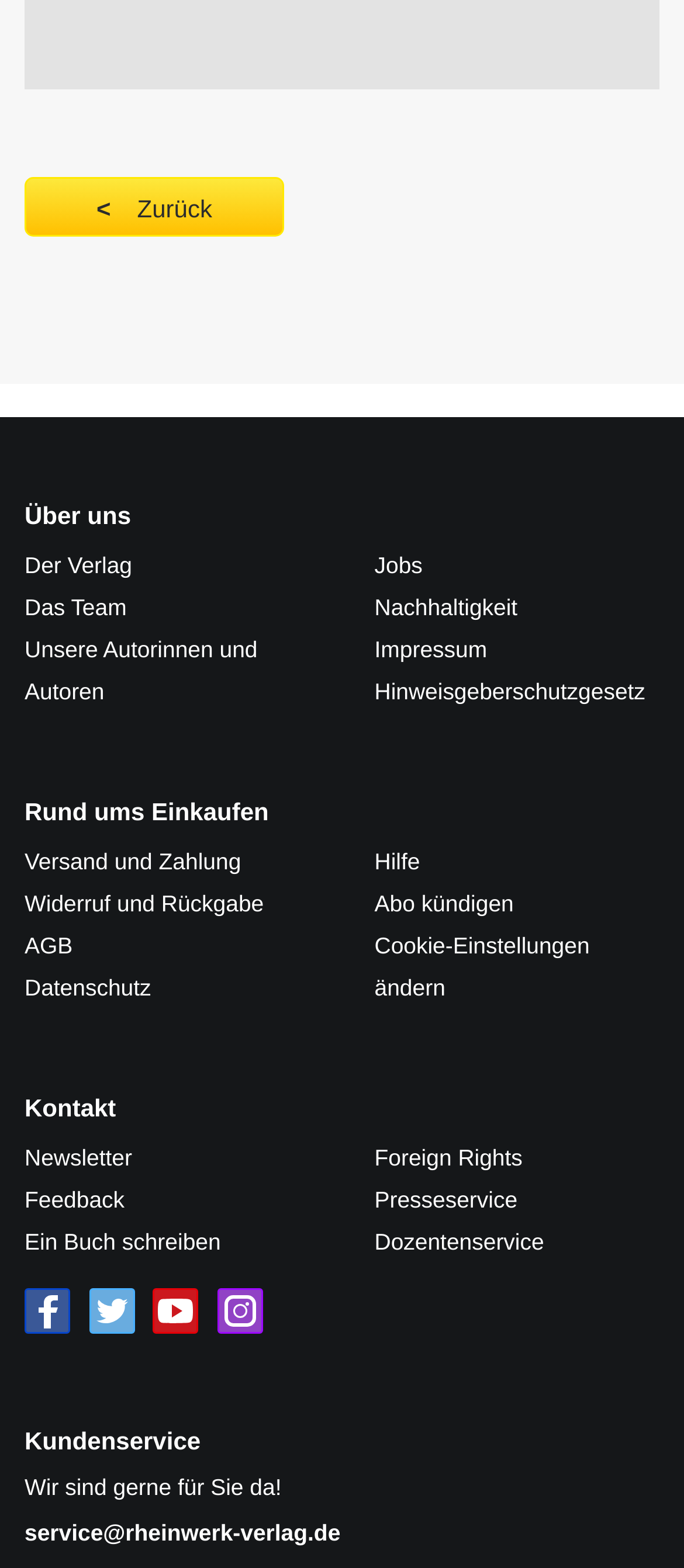Please find the bounding box coordinates in the format (top-left x, top-left y, bottom-right x, bottom-right y) for the given element description. Ensure the coordinates are floating point numbers between 0 and 1. Description: Unsere Autorinnen und Autoren

[0.036, 0.419, 0.376, 0.463]